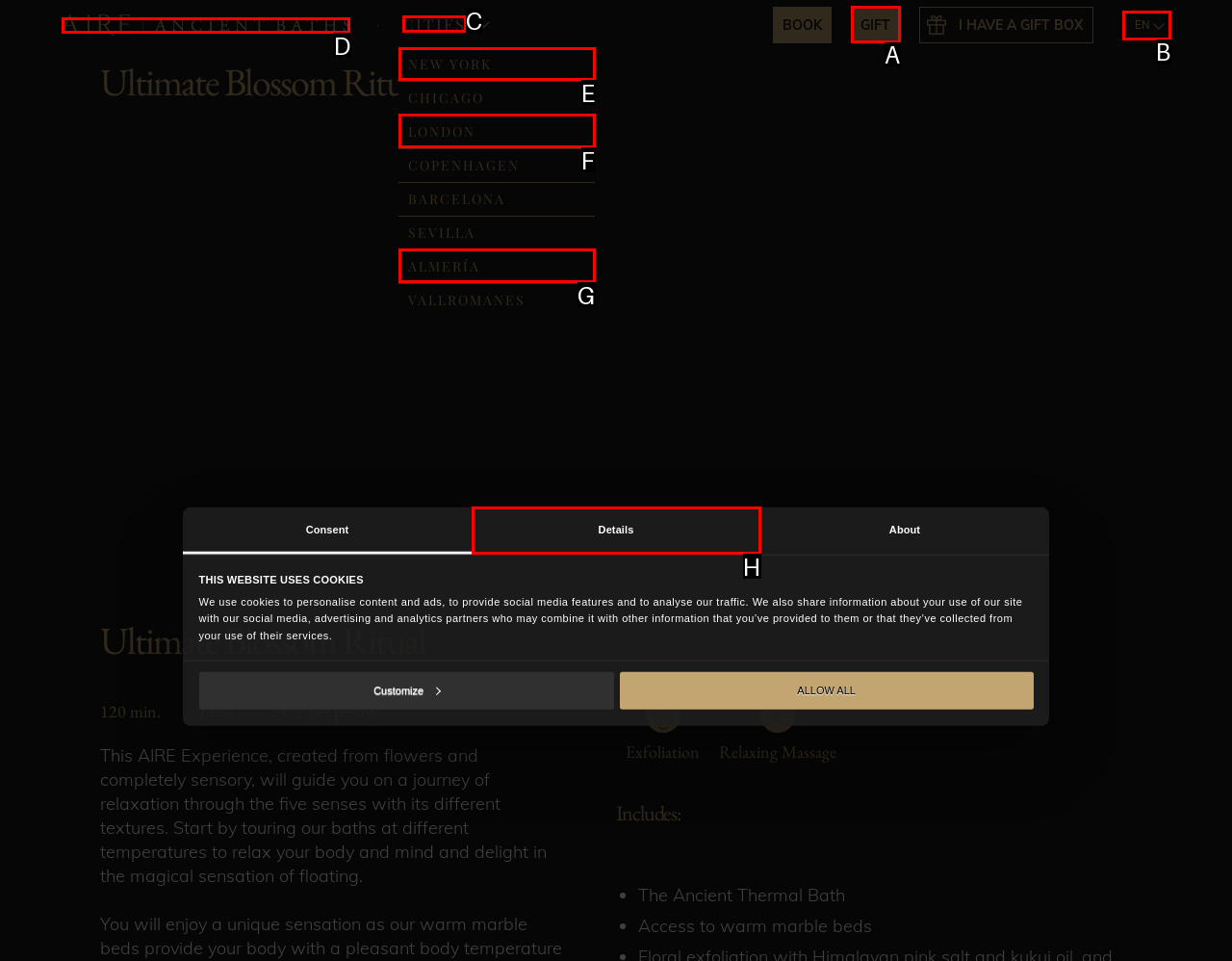Which option should be clicked to execute the task: Click the Logo Aire Ancient Baths link?
Reply with the letter of the chosen option.

D